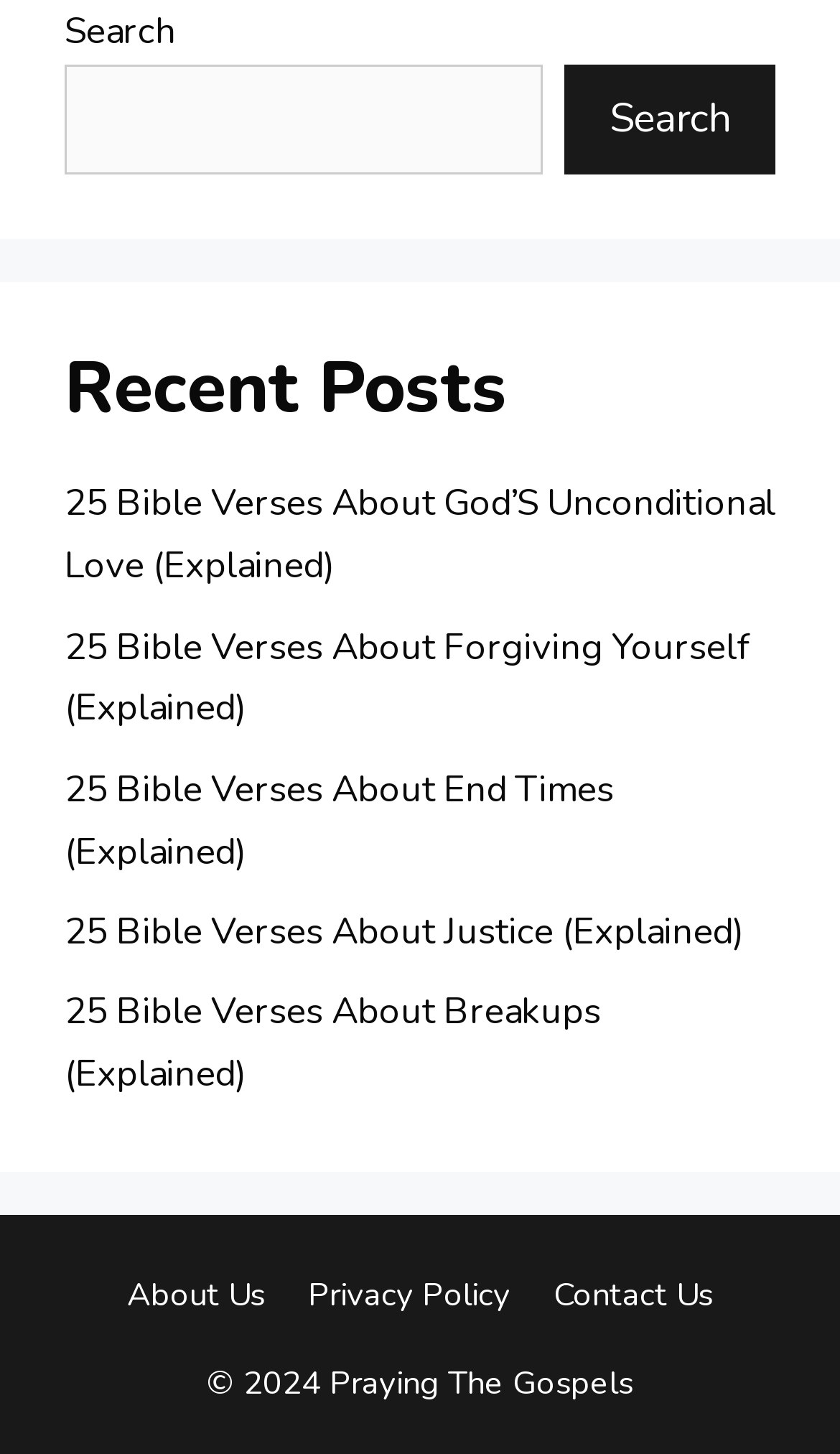Locate the bounding box coordinates of the item that should be clicked to fulfill the instruction: "Search for something".

[0.077, 0.045, 0.646, 0.119]